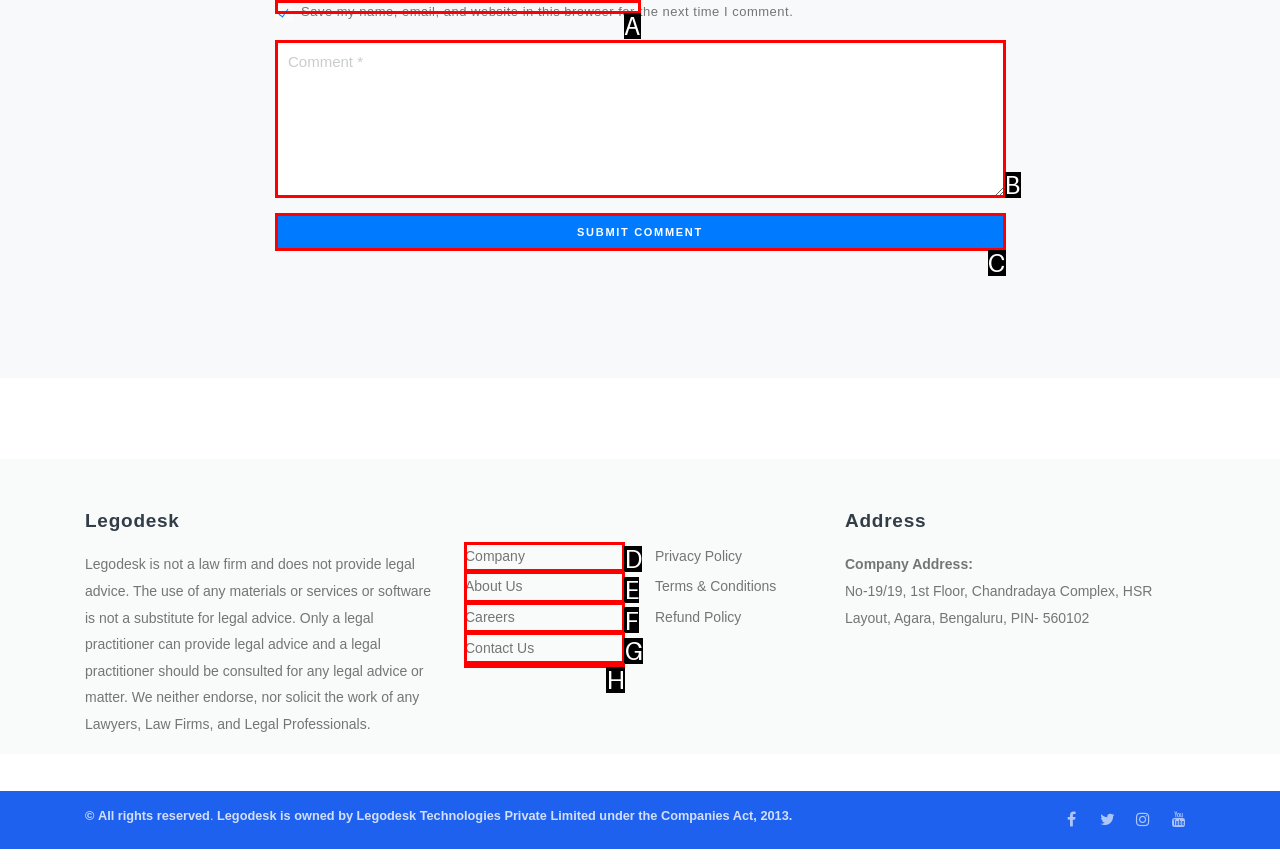Choose the letter that best represents the description: Careers. Answer with the letter of the selected choice directly.

F